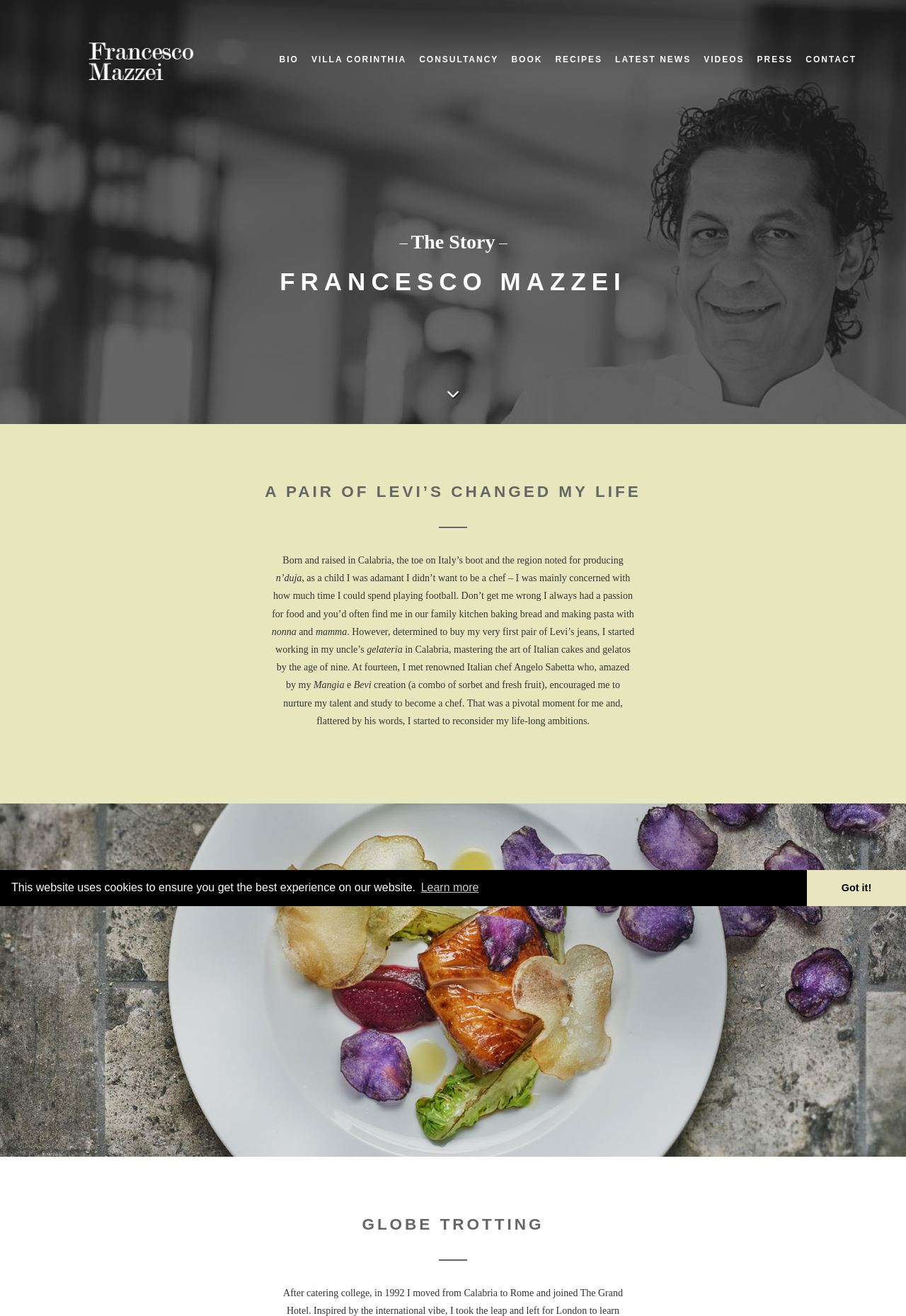Determine the bounding box for the UI element that matches this description: "parent_node: The Story".

[0.0, 0.287, 1.0, 0.303]